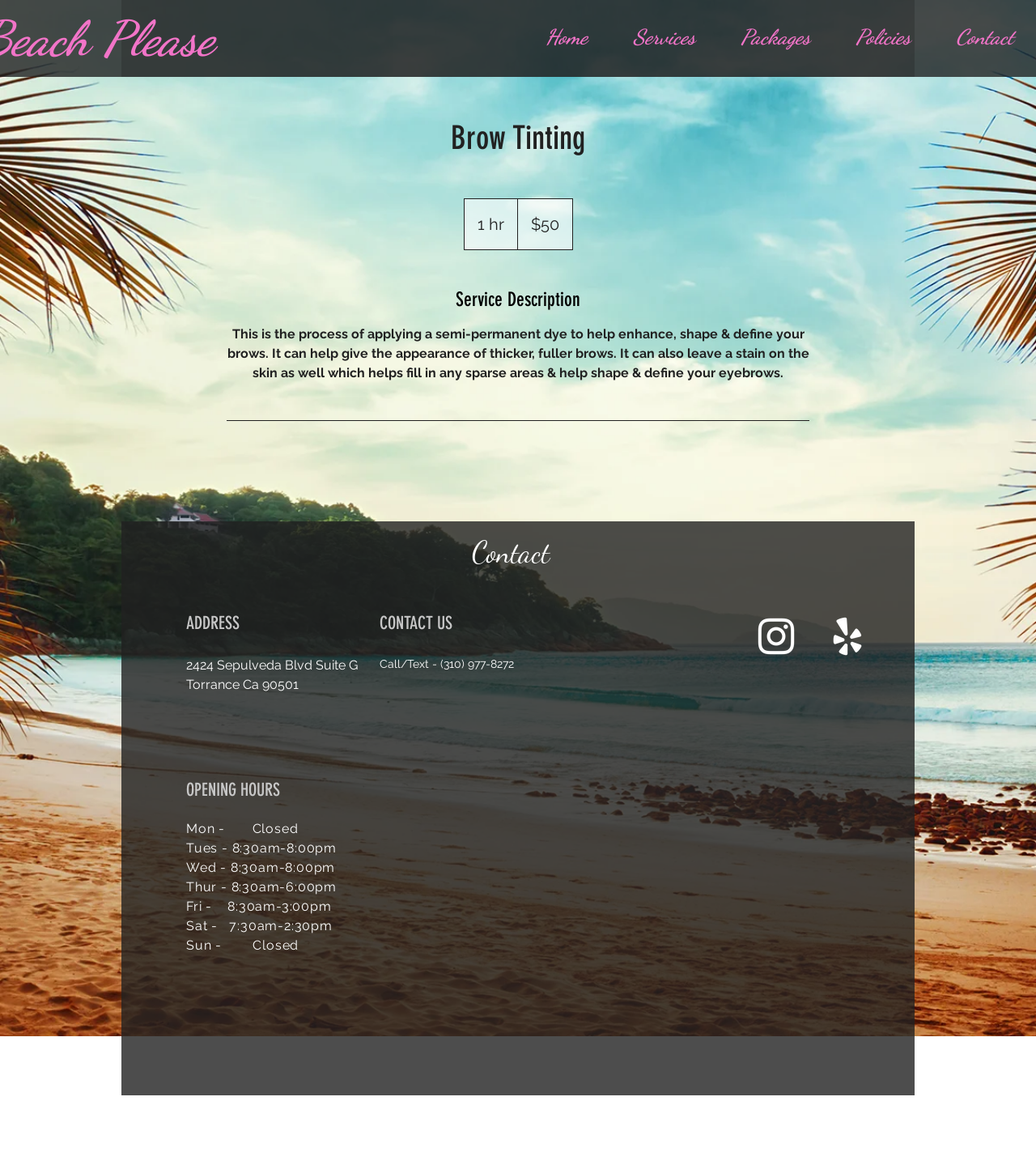Locate the bounding box coordinates of the item that should be clicked to fulfill the instruction: "Click the 'White Yelp Icon'".

[0.795, 0.524, 0.841, 0.565]